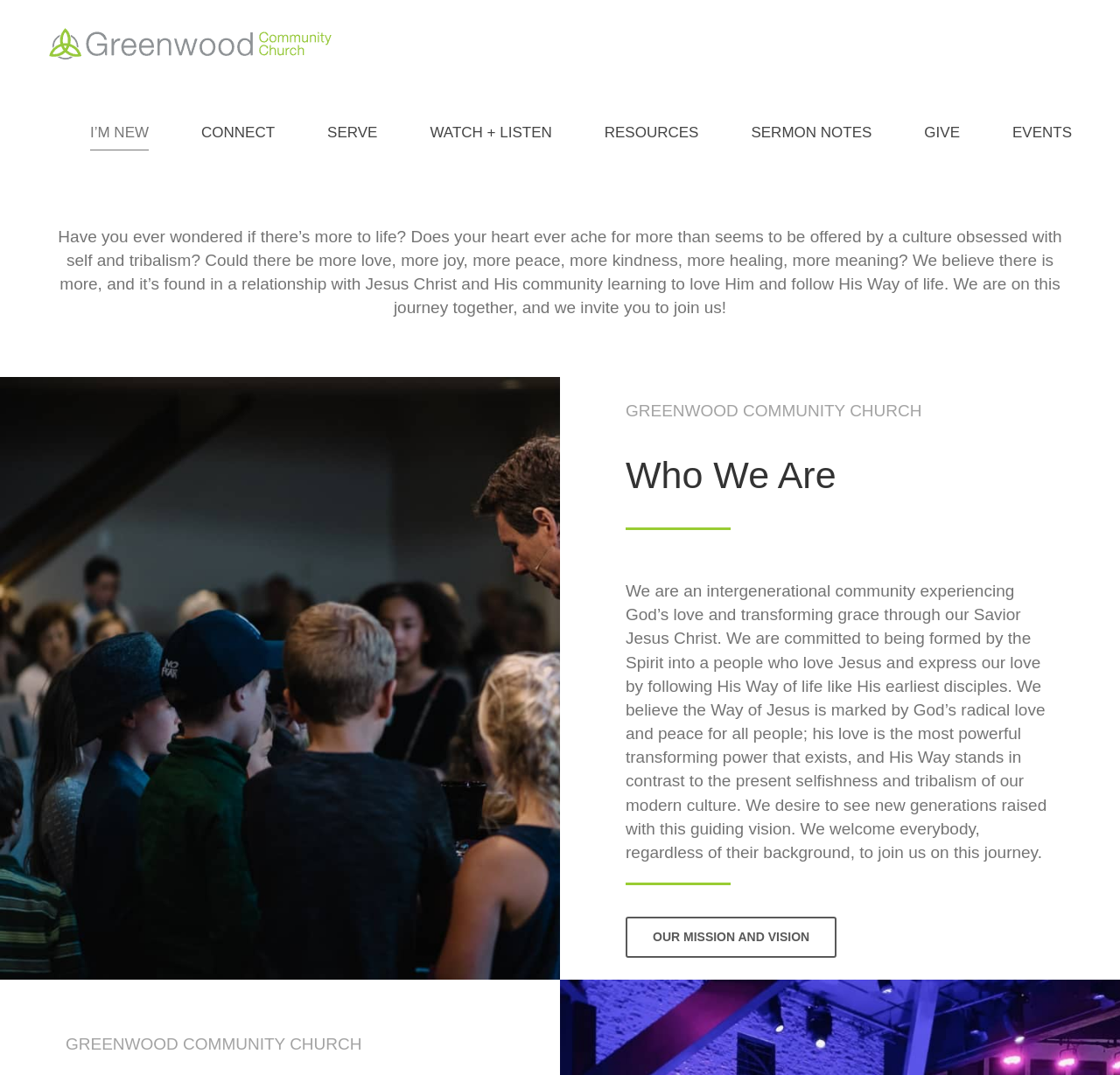What is the church's vision for new generations?
Give a thorough and detailed response to the question.

The church's vision for new generations can be found in the text 'We desire to see new generations raised with this guiding vision.' which suggests that the church wants to raise new generations with a guiding vision.